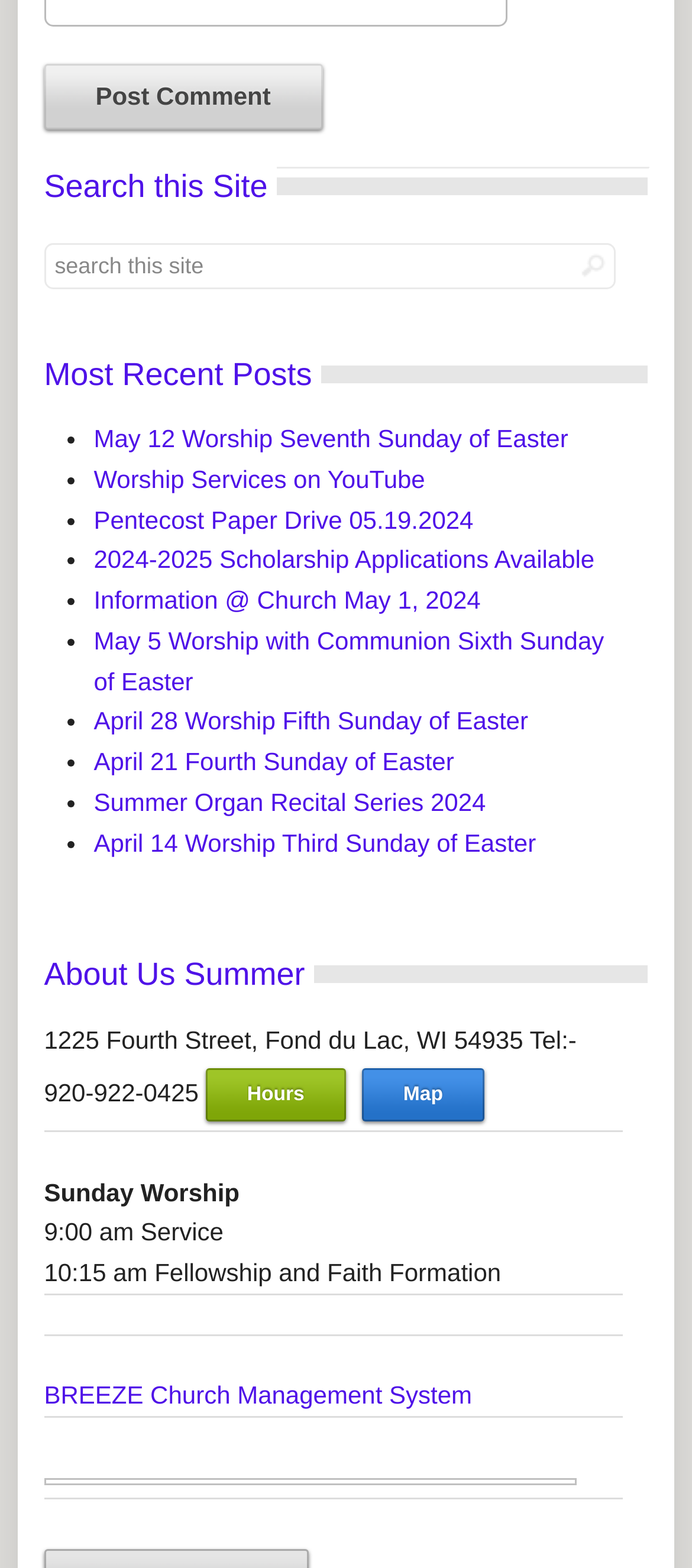Could you highlight the region that needs to be clicked to execute the instruction: "Search this site"?

[0.064, 0.155, 0.889, 0.184]